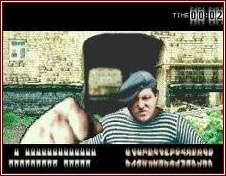What is the environment depicted in the background?
From the screenshot, provide a brief answer in one word or phrase.

Urban environment